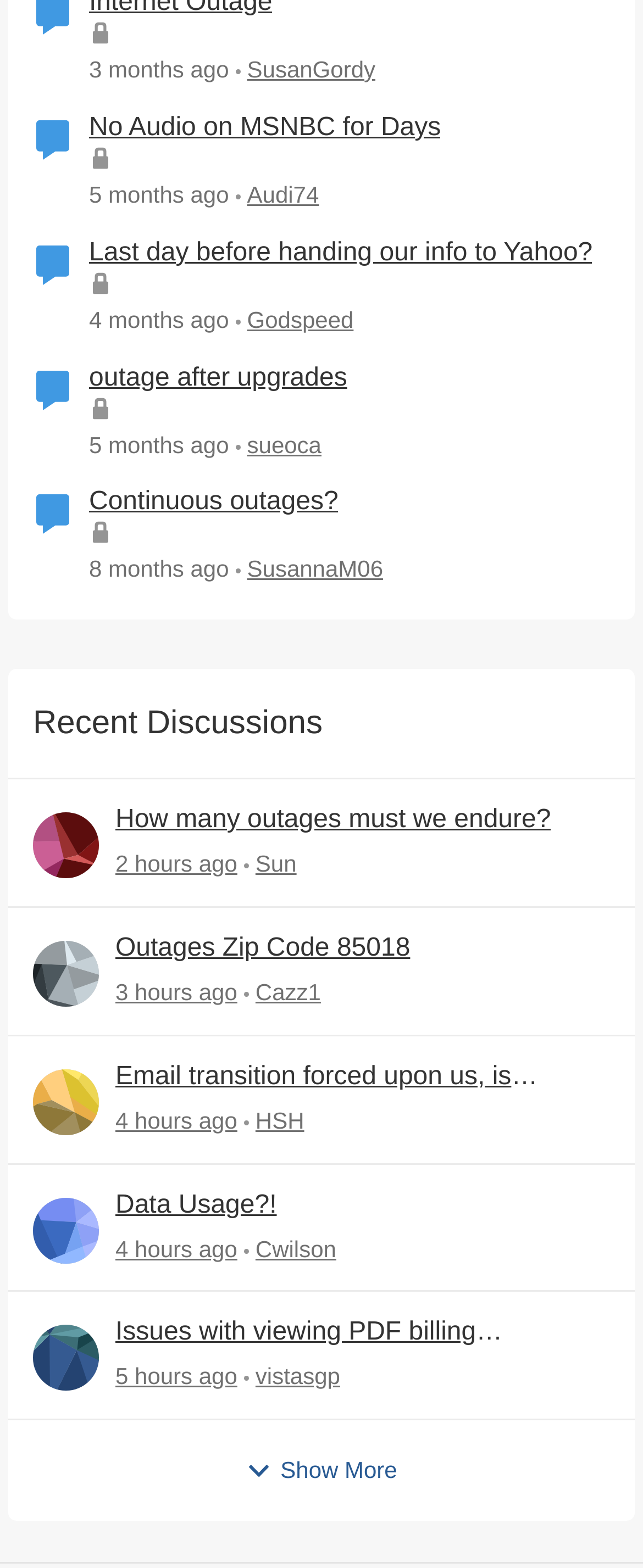Use a single word or phrase to respond to the question:
What is the topic of the discussion forum?

Outages and issues